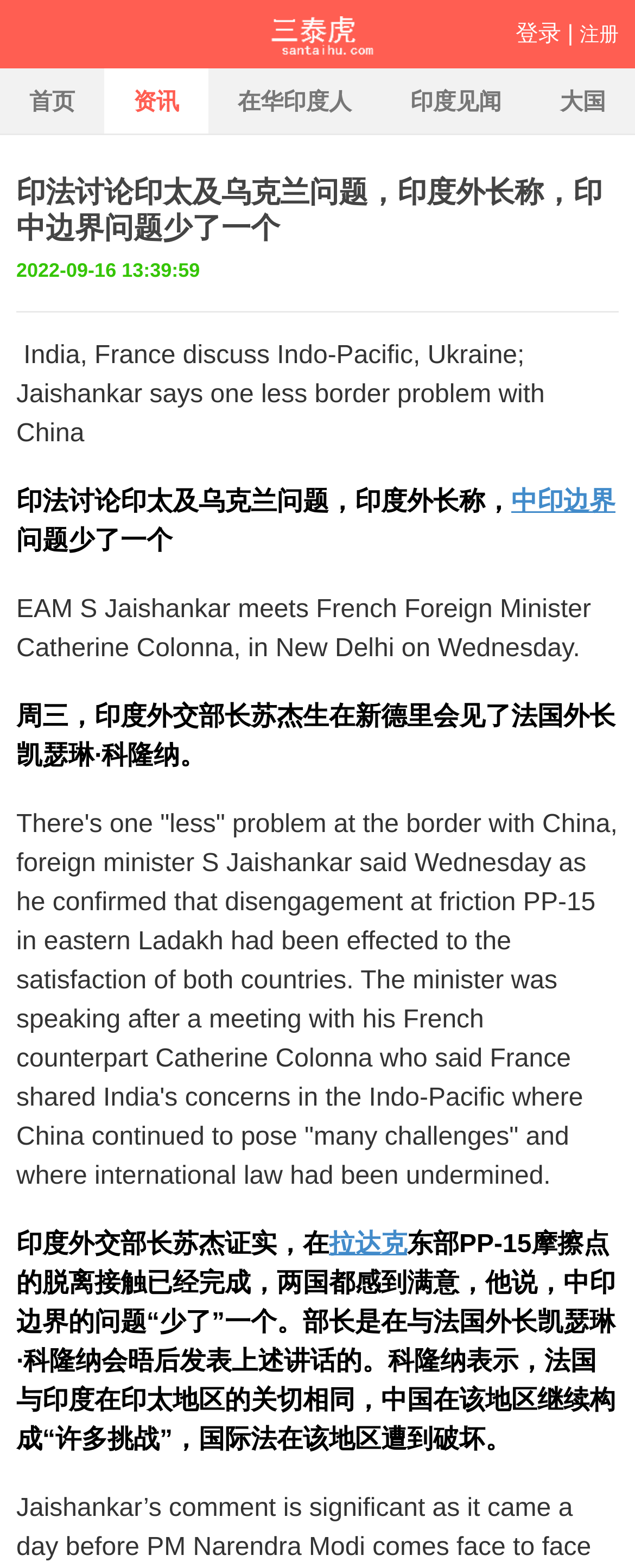Respond to the question below with a concise word or phrase:
What is the region mentioned in the article where disengagement has been effected?

拉达克